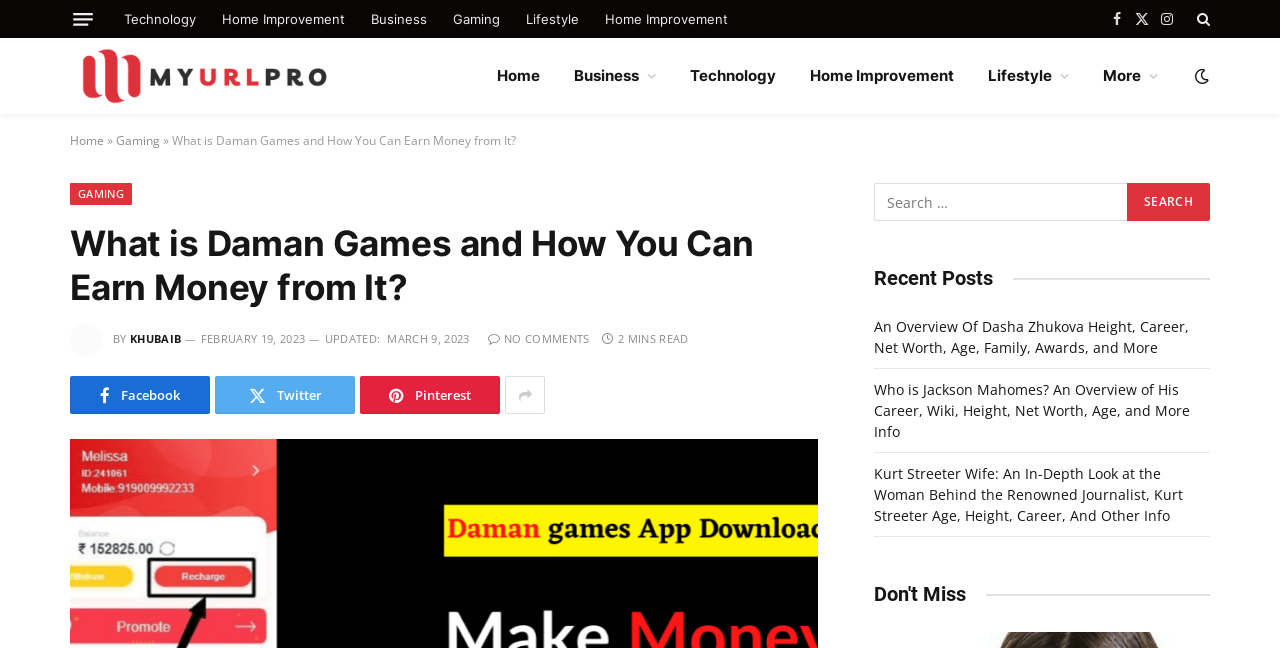Locate the bounding box coordinates of the area that needs to be clicked to fulfill the following instruction: "Read the 'Recent Posts'". The coordinates should be in the format of four float numbers between 0 and 1, namely [left, top, right, bottom].

[0.683, 0.411, 0.776, 0.448]